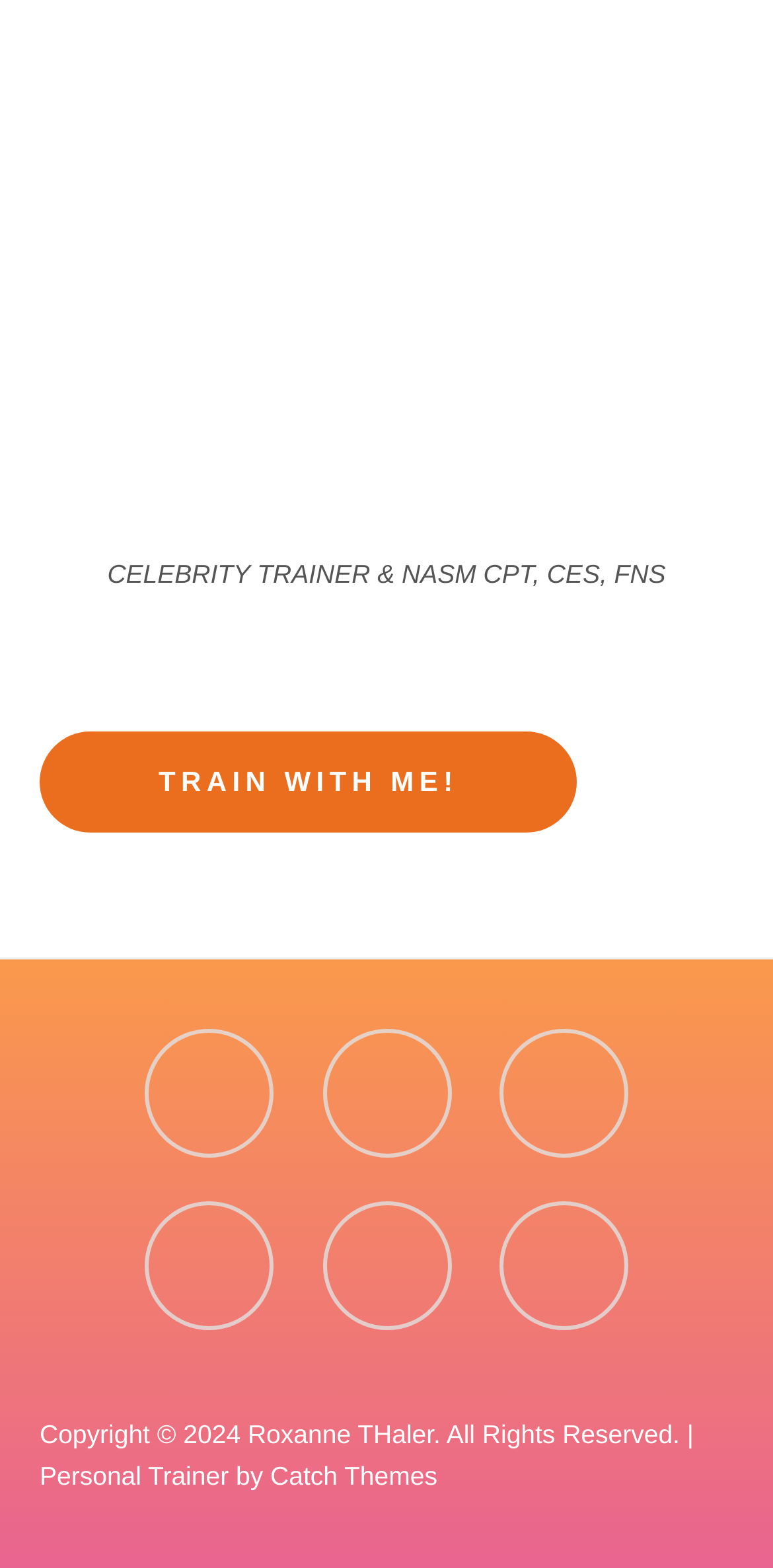Provide the bounding box coordinates of the HTML element described by the text: "Train with me!".

[0.051, 0.467, 0.747, 0.531]